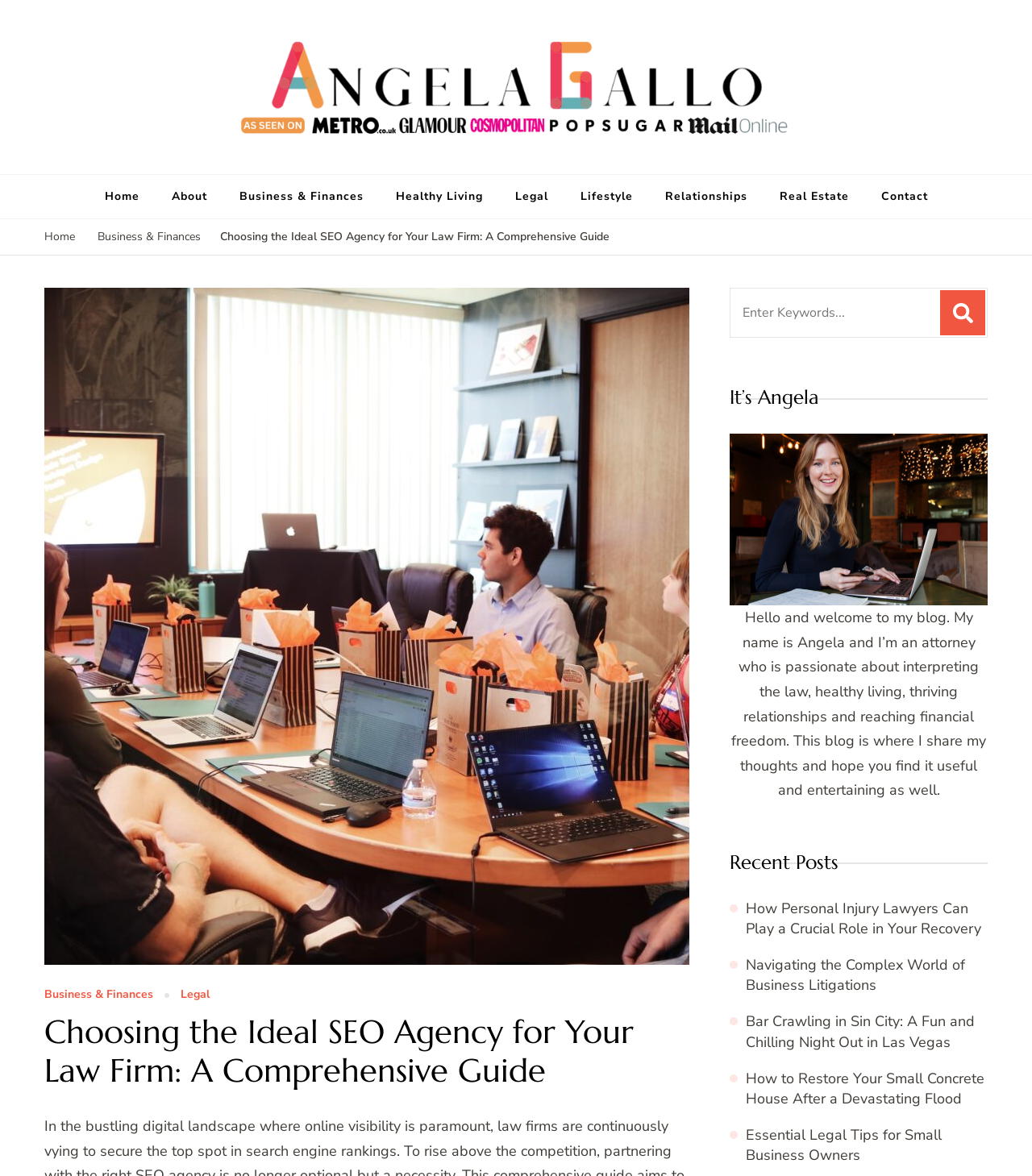Please identify the bounding box coordinates of the element's region that I should click in order to complete the following instruction: "Click on the 'Contact' link". The bounding box coordinates consist of four float numbers between 0 and 1, i.e., [left, top, right, bottom].

[0.838, 0.149, 0.914, 0.186]